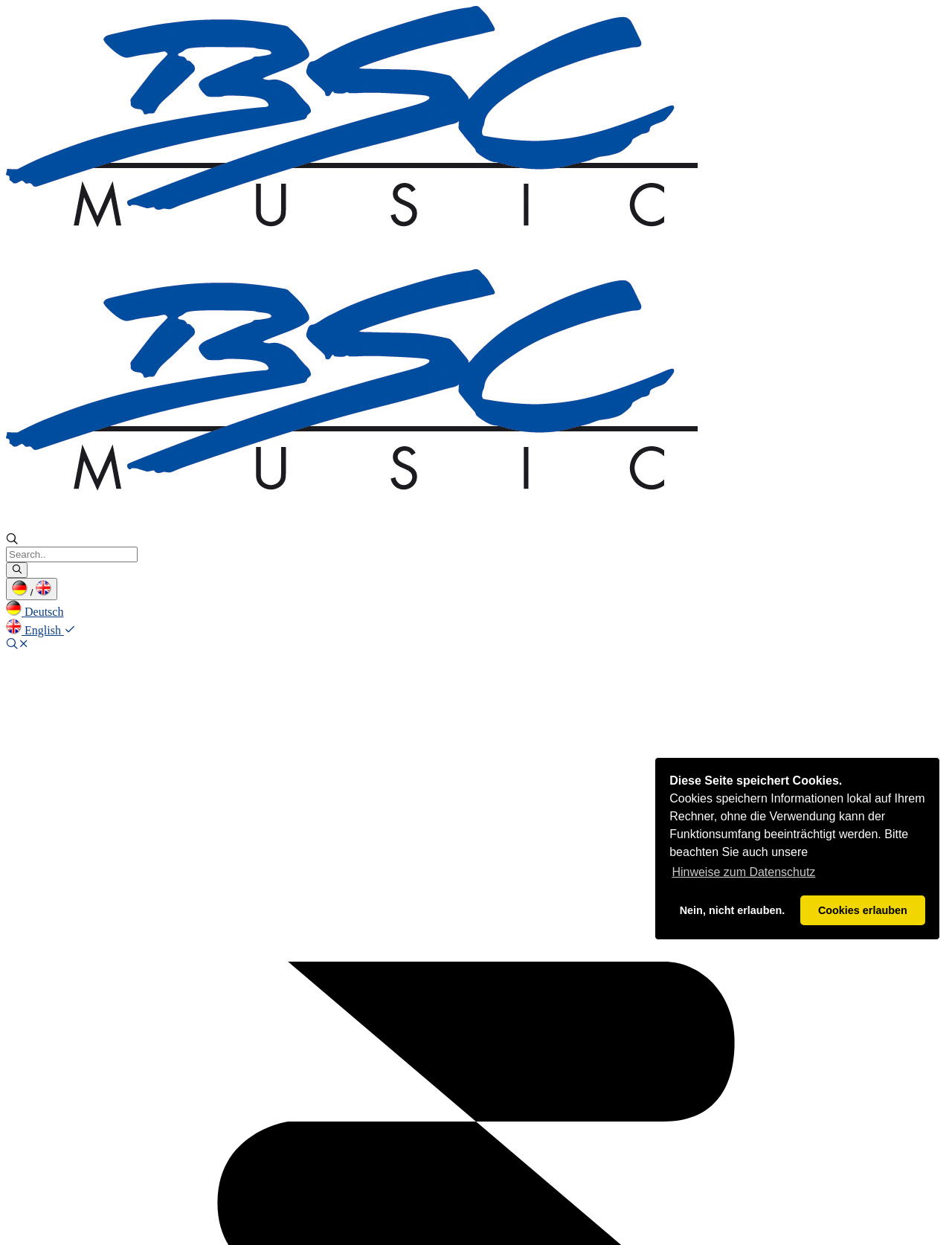What is the function of the textbox?
Using the information from the image, provide a comprehensive answer to the question.

The function of the textbox can be inferred from the placeholder text 'Search..' inside the textbox, which suggests that it is used for searching purposes.